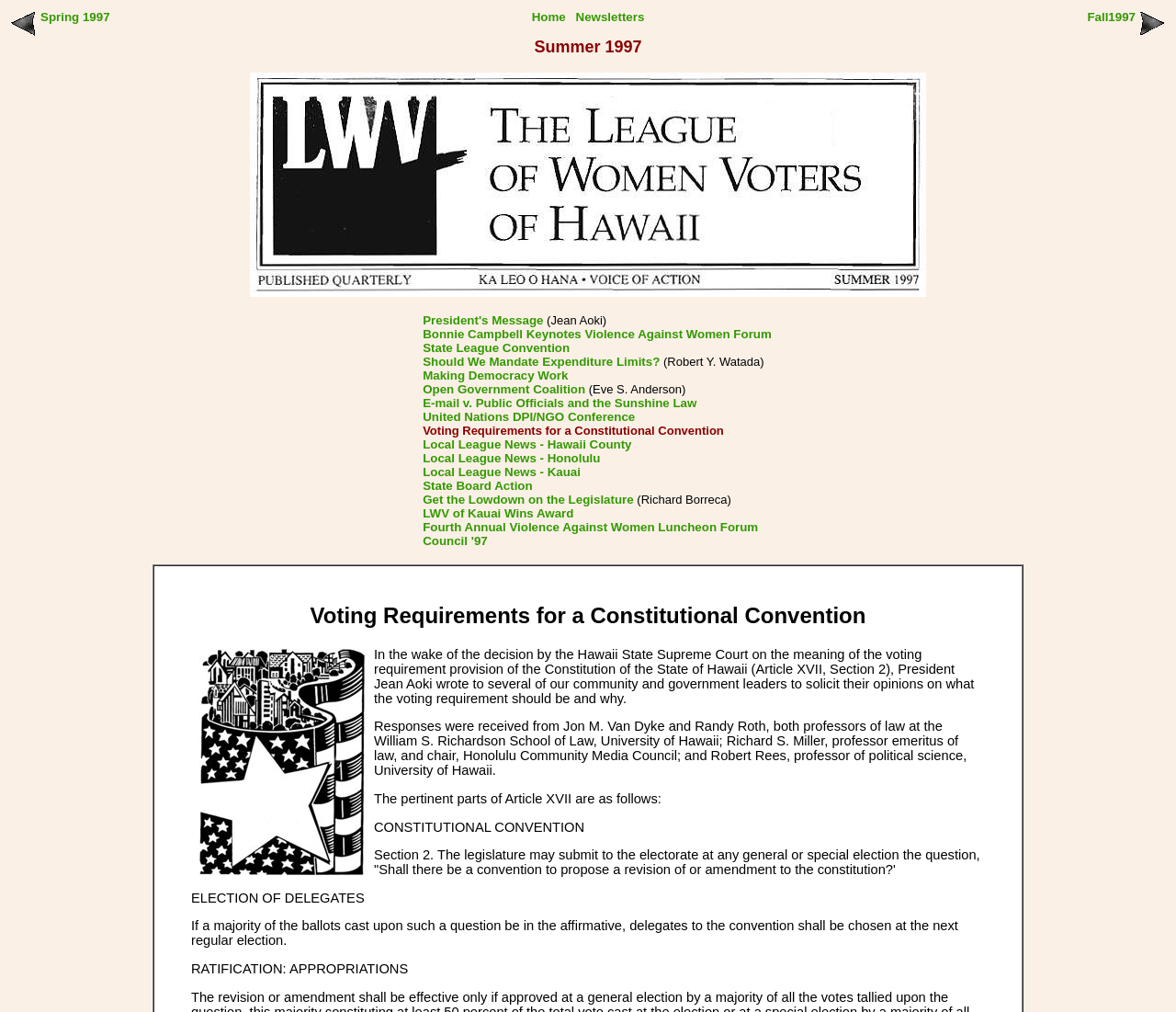Identify the bounding box coordinates of the clickable region required to complete the instruction: "Learn about Voting Requirements for a Constitutional Convention". The coordinates should be given as four float numbers within the range of 0 and 1, i.e., [left, top, right, bottom].

[0.162, 0.595, 0.838, 0.621]